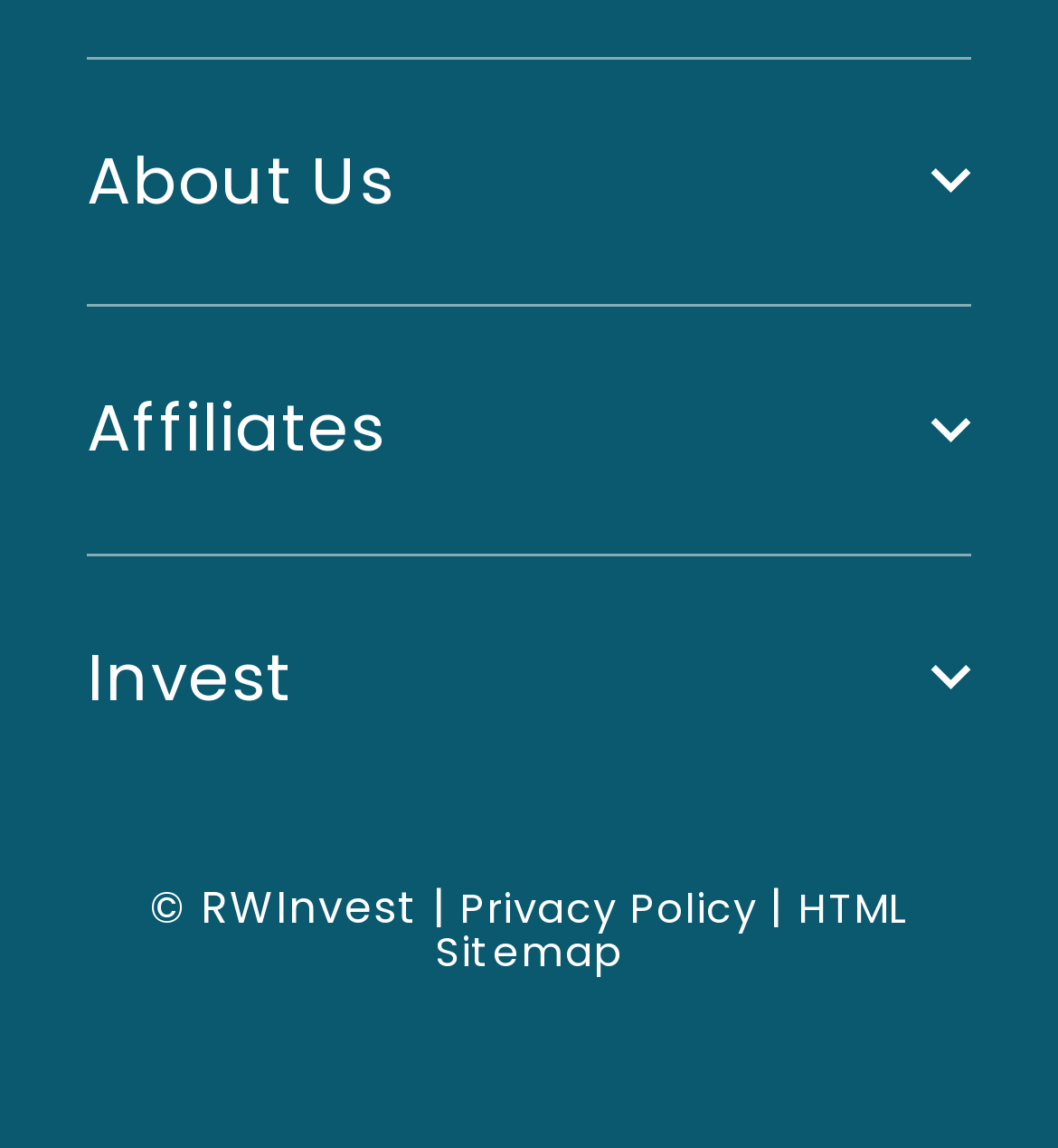Point out the bounding box coordinates of the section to click in order to follow this instruction: "View Property Investment News".

[0.082, 0.598, 0.639, 0.648]